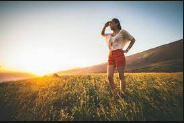Look at the image and write a detailed answer to the question: 
What is the woman wearing?

The woman is dressed in casual shorts and a light top, which suggests that she is comfortable and at ease in the natural surroundings.